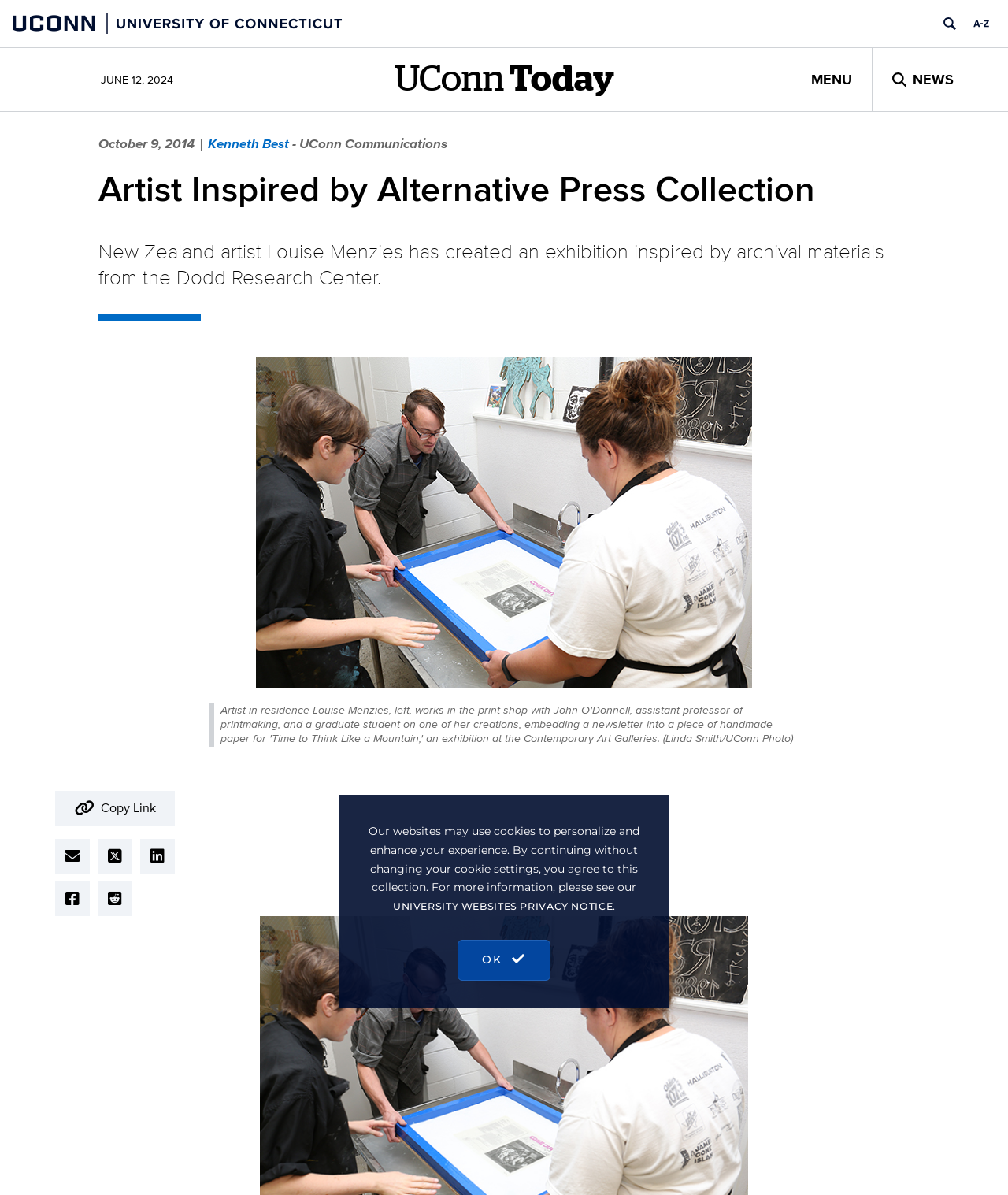Identify the bounding box coordinates for the region of the element that should be clicked to carry out the instruction: "Search University of Connecticut". The bounding box coordinates should be four float numbers between 0 and 1, i.e., [left, top, right, bottom].

[0.929, 0.009, 0.954, 0.03]